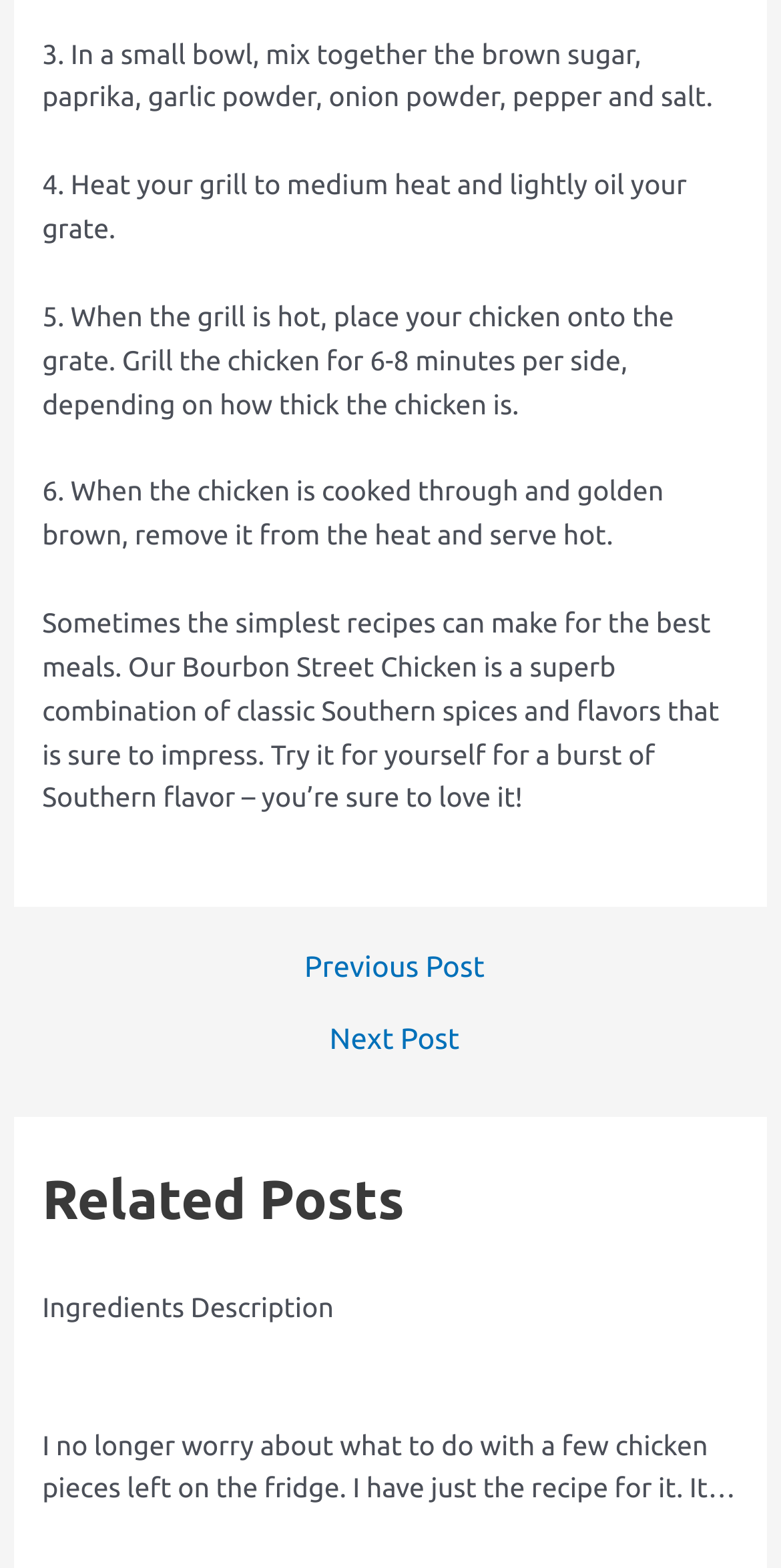Please provide the bounding box coordinates in the format (top-left x, top-left y, bottom-right x, bottom-right y). Remember, all values are floating point numbers between 0 and 1. What is the bounding box coordinate of the region described as: ← Previous Post

[0.024, 0.608, 0.986, 0.627]